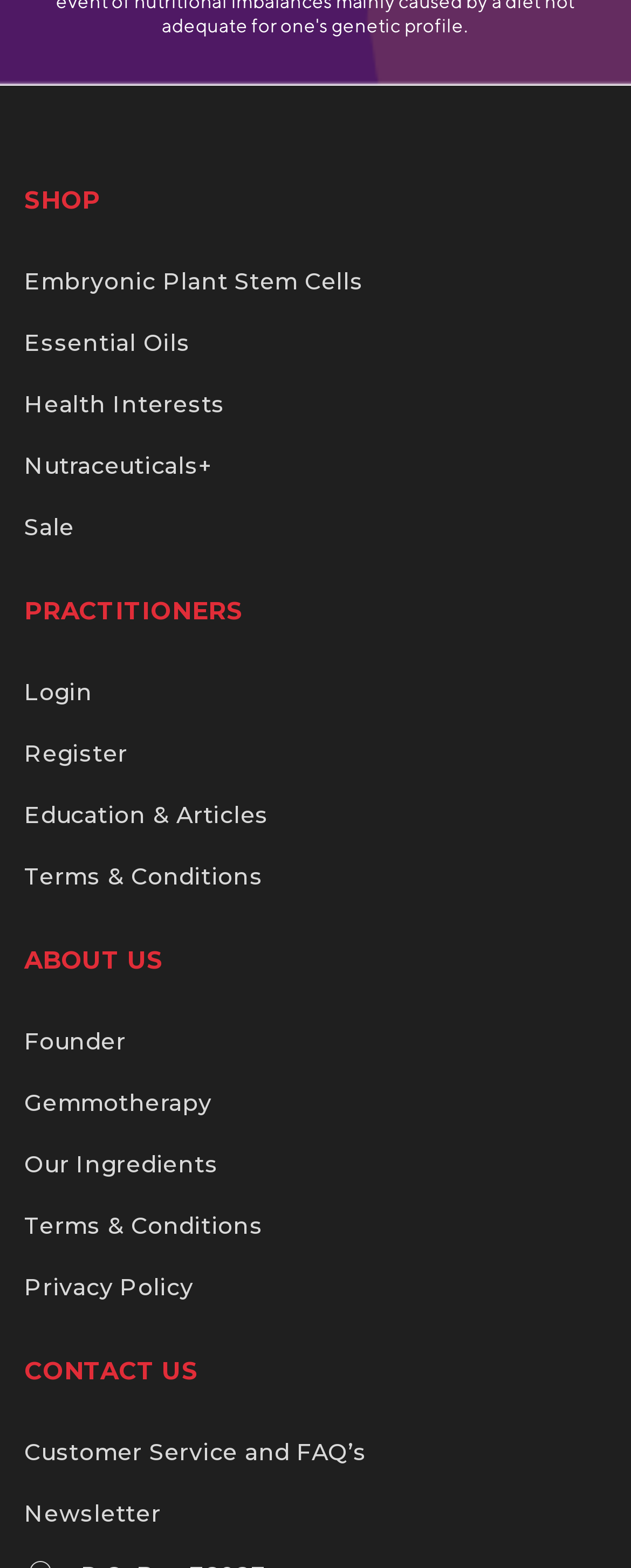What is the purpose of the 'PRACTITIONERS' section?
Provide a thorough and detailed answer to the question.

The 'PRACTITIONERS' section appears to be for professionals or practitioners in the field, providing links to 'Login' and 'Register', suggesting that it is a section for authorized users or those who need to access specific resources.